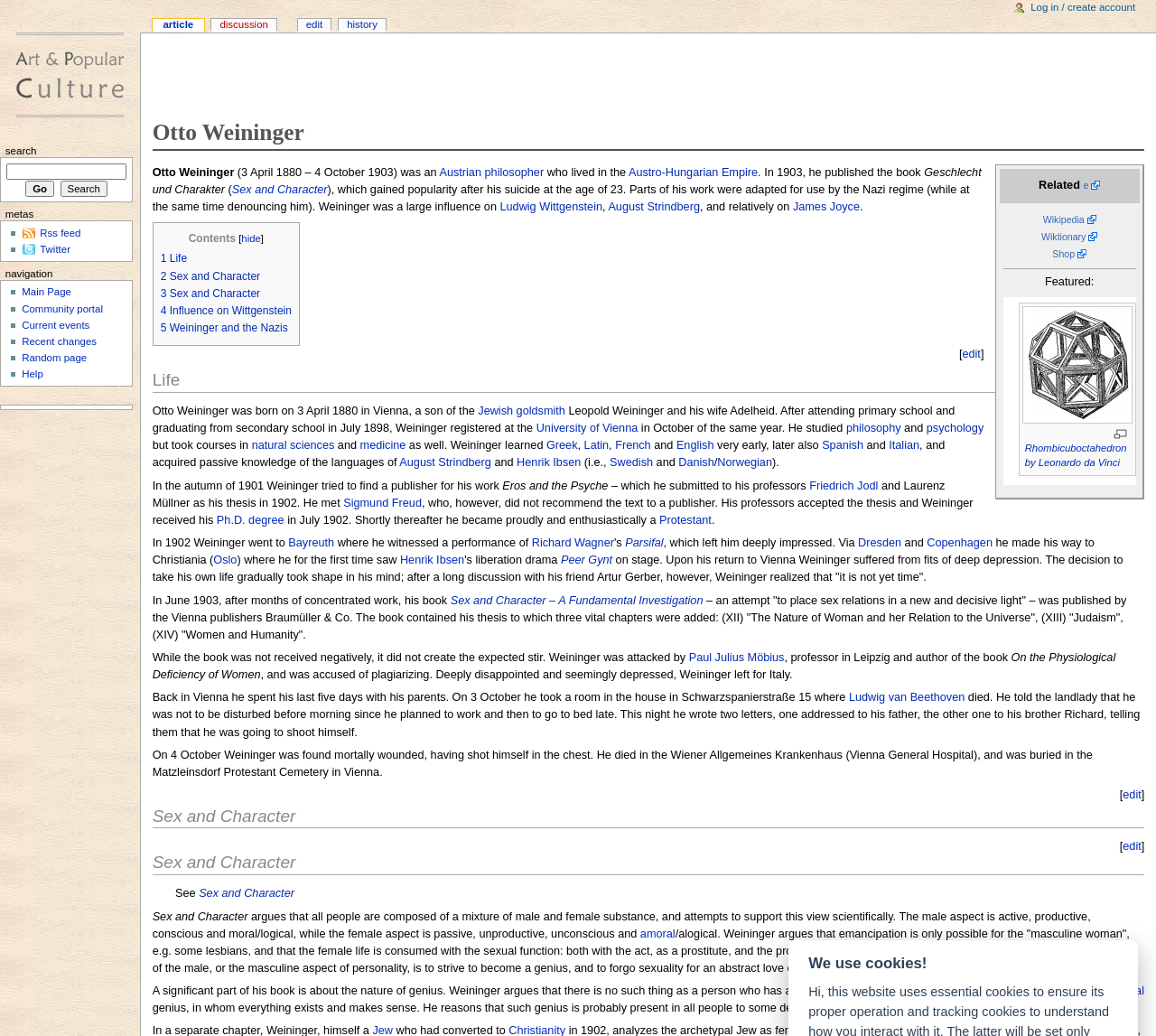Locate the bounding box coordinates of the element's region that should be clicked to carry out the following instruction: "Click on the 'ABOUT US TWINSIES & COPYRIGHT INFORMATION' link". The coordinates need to be four float numbers between 0 and 1, i.e., [left, top, right, bottom].

None